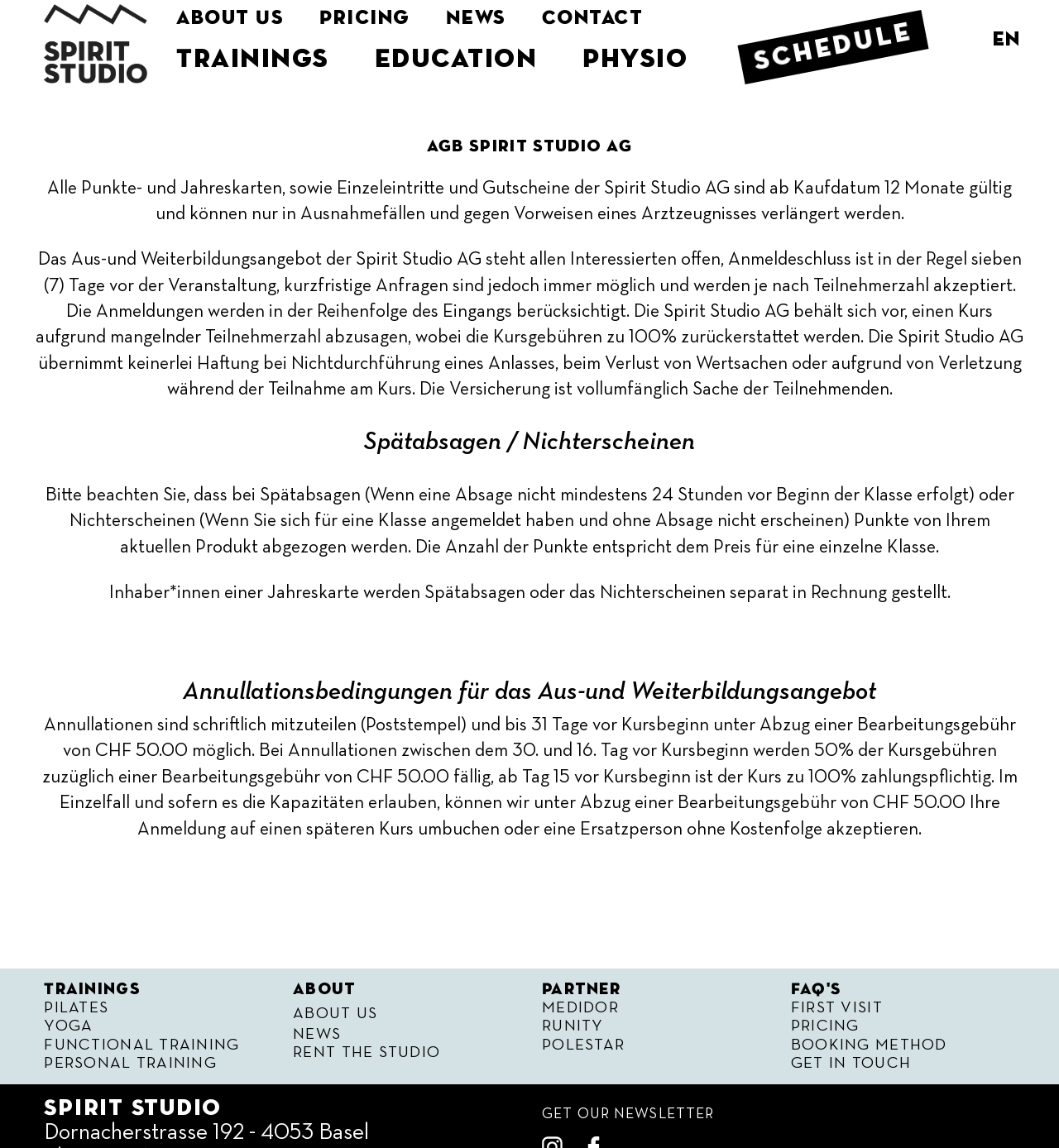Please determine the bounding box coordinates for the element that should be clicked to follow these instructions: "Click on the 'Schedule' link".

[0.697, 0.009, 0.877, 0.074]